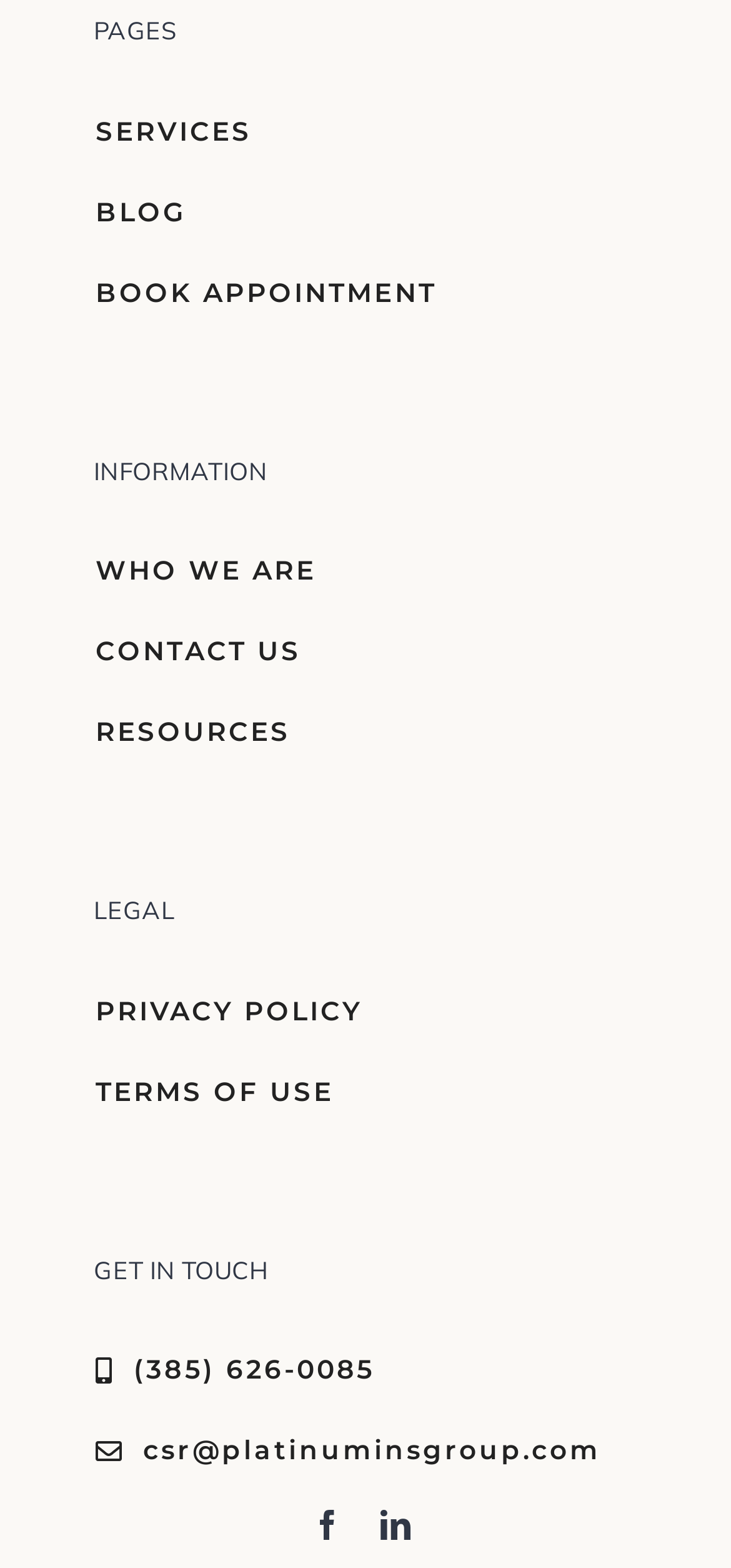Please identify the bounding box coordinates of the element's region that I should click in order to complete the following instruction: "Click CONTACT US". The bounding box coordinates consist of four float numbers between 0 and 1, i.e., [left, top, right, bottom].

[0.056, 0.39, 0.487, 0.442]